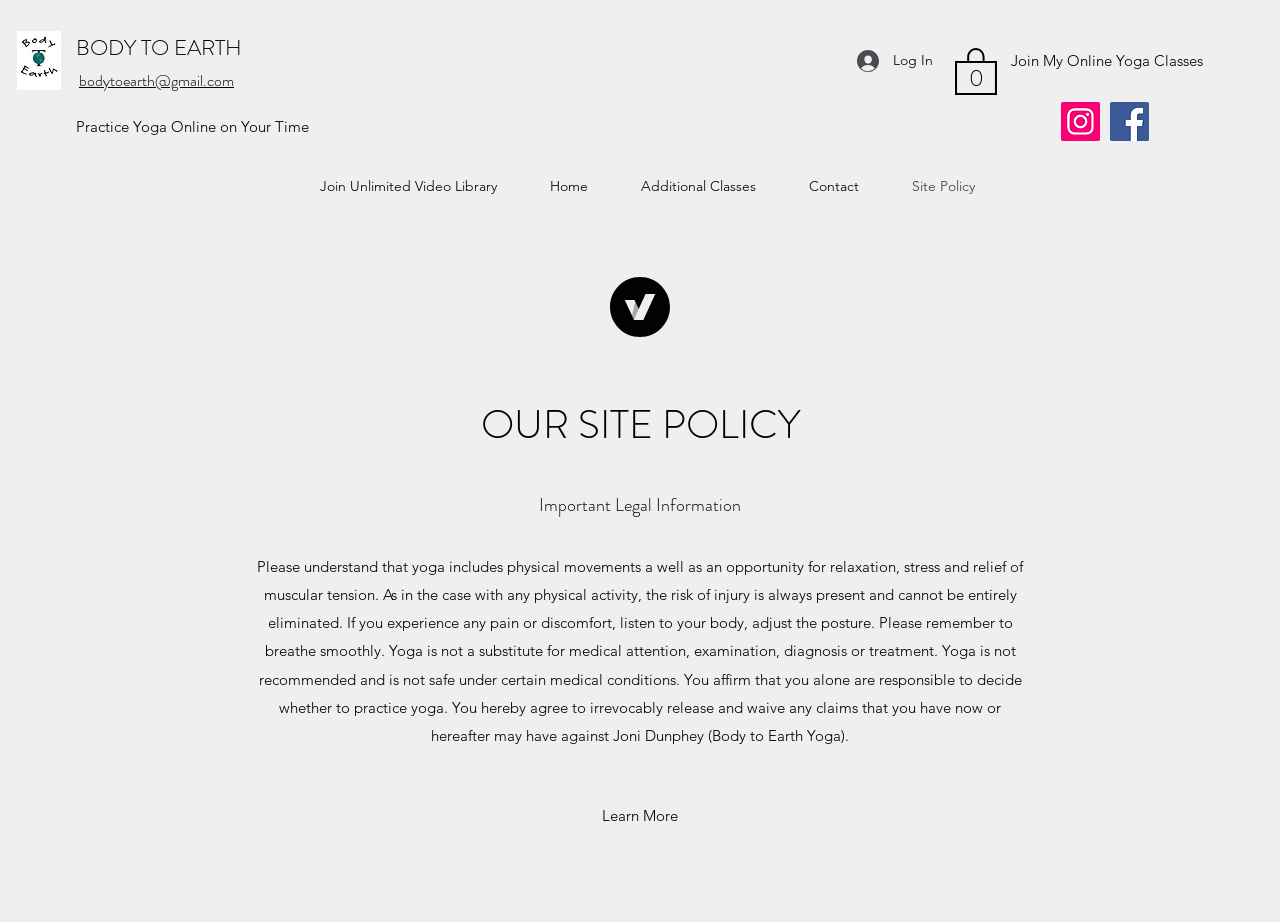Locate the bounding box coordinates of the element to click to perform the following action: 'View 'Join Unlimited Video Library''. The coordinates should be given as four float values between 0 and 1, in the form of [left, top, right, bottom].

[0.229, 0.175, 0.409, 0.229]